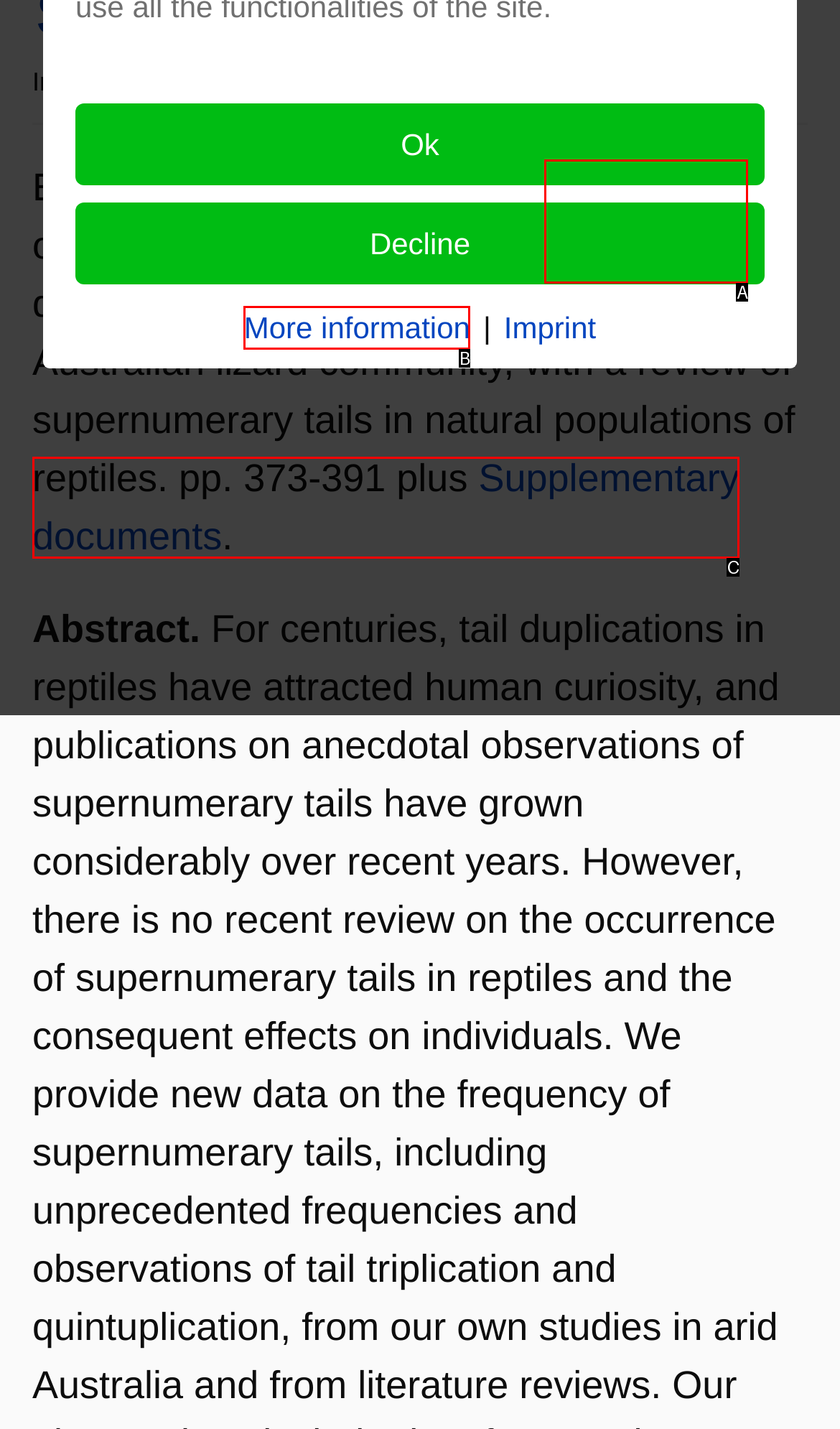Determine which option fits the element description: Download (pdf, 4.25 MB)
Answer with the option’s letter directly.

A